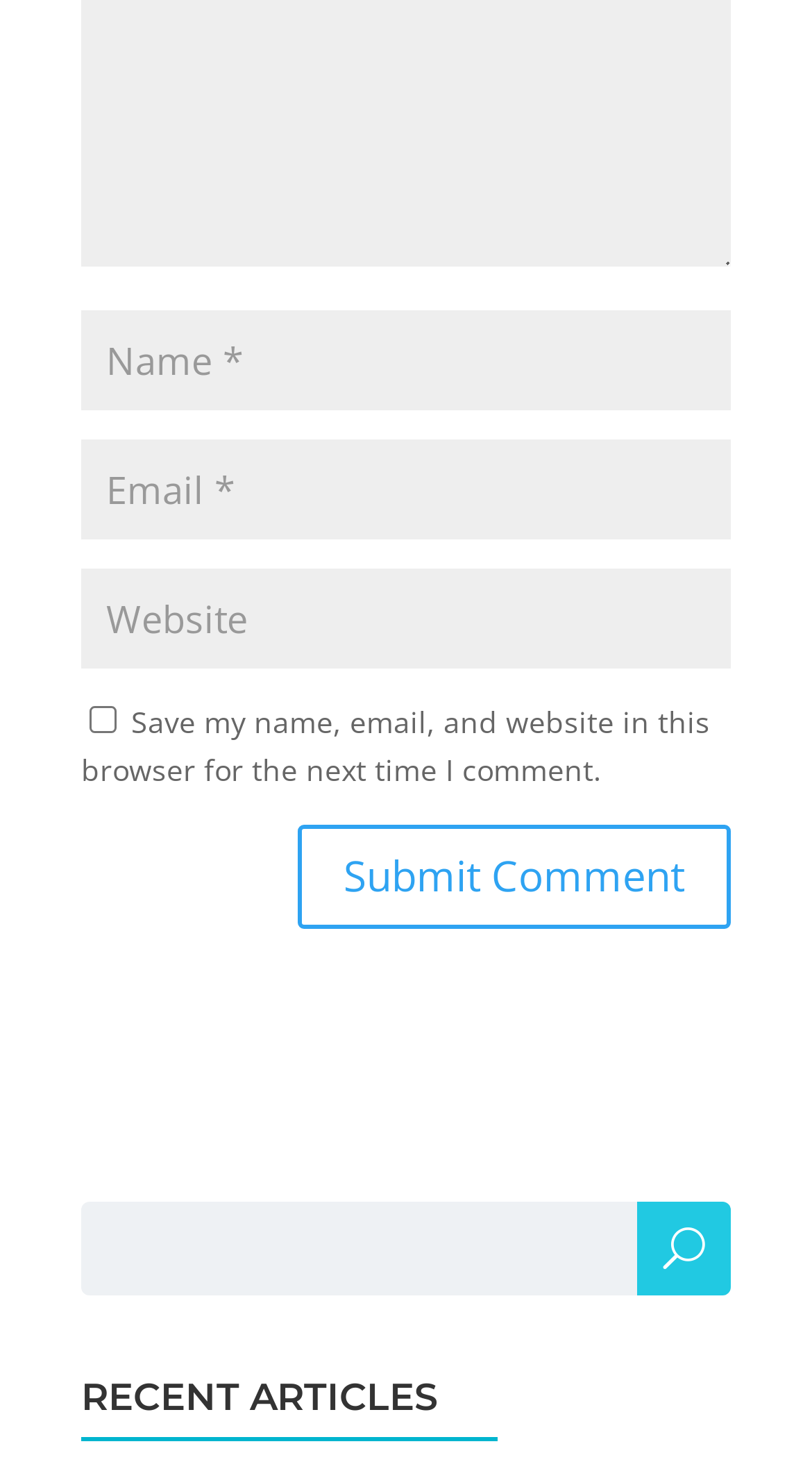Is the website field required?
Provide a detailed and well-explained answer to the question.

The textbox element for the website field has a 'required' attribute set to False, indicating that it is not a required field.